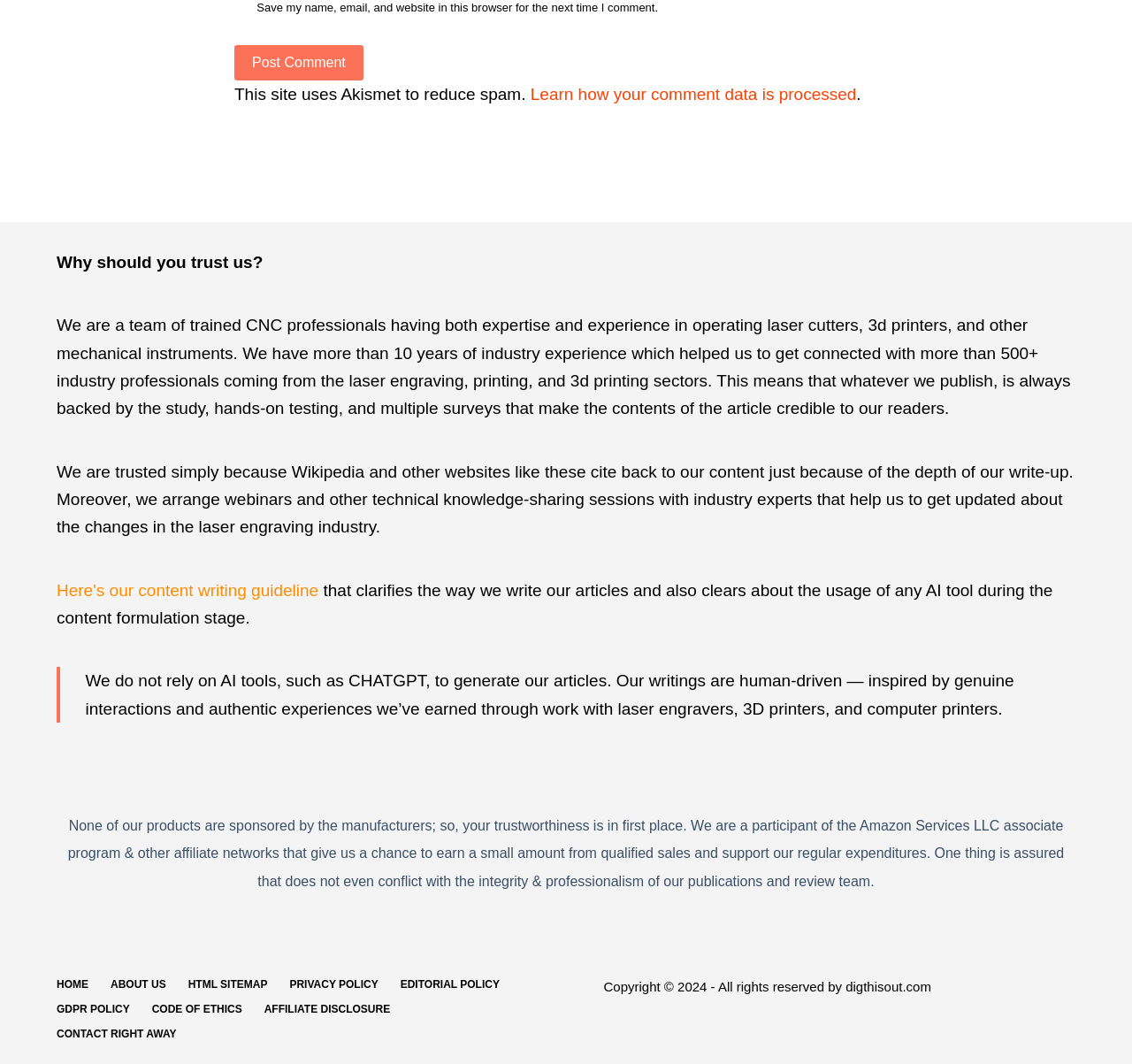Please identify the bounding box coordinates of the area I need to click to accomplish the following instruction: "Learn how your comment data is processed".

[0.469, 0.08, 0.757, 0.097]